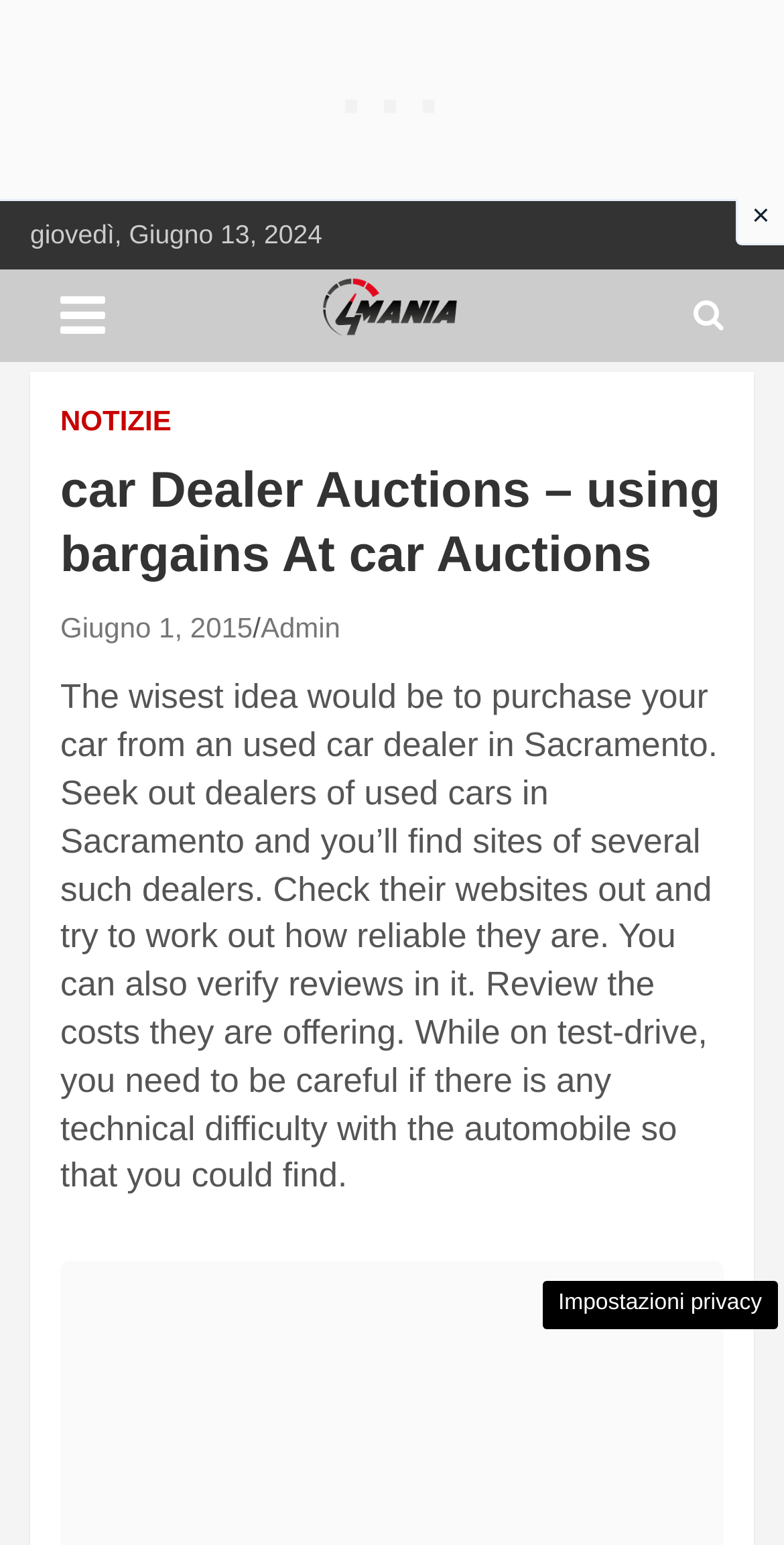Please answer the following question using a single word or phrase: 
What is the date displayed on the webpage?

Giugno 13, 2024